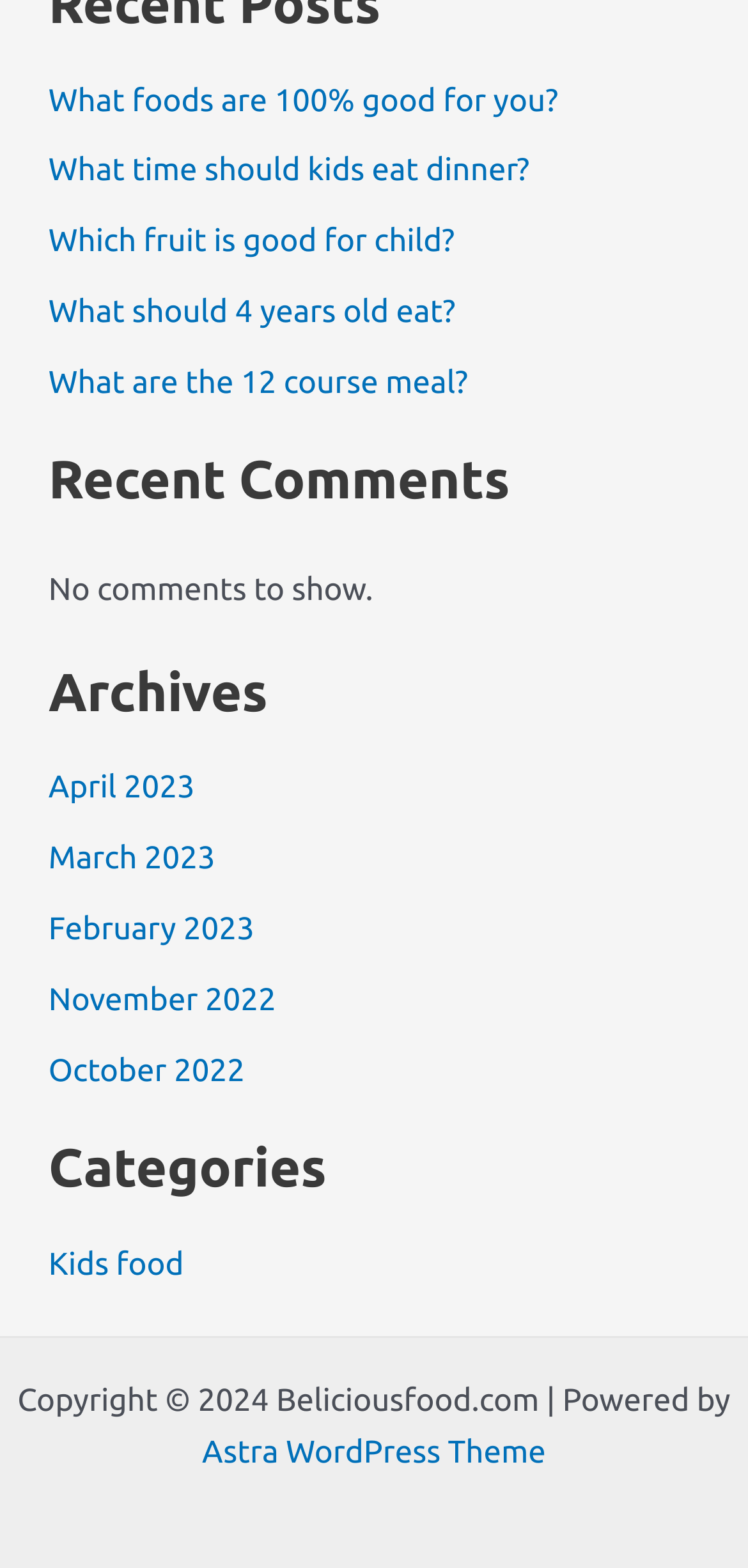From the given element description: "Astra WordPress Theme", find the bounding box for the UI element. Provide the coordinates as four float numbers between 0 and 1, in the order [left, top, right, bottom].

[0.27, 0.916, 0.73, 0.938]